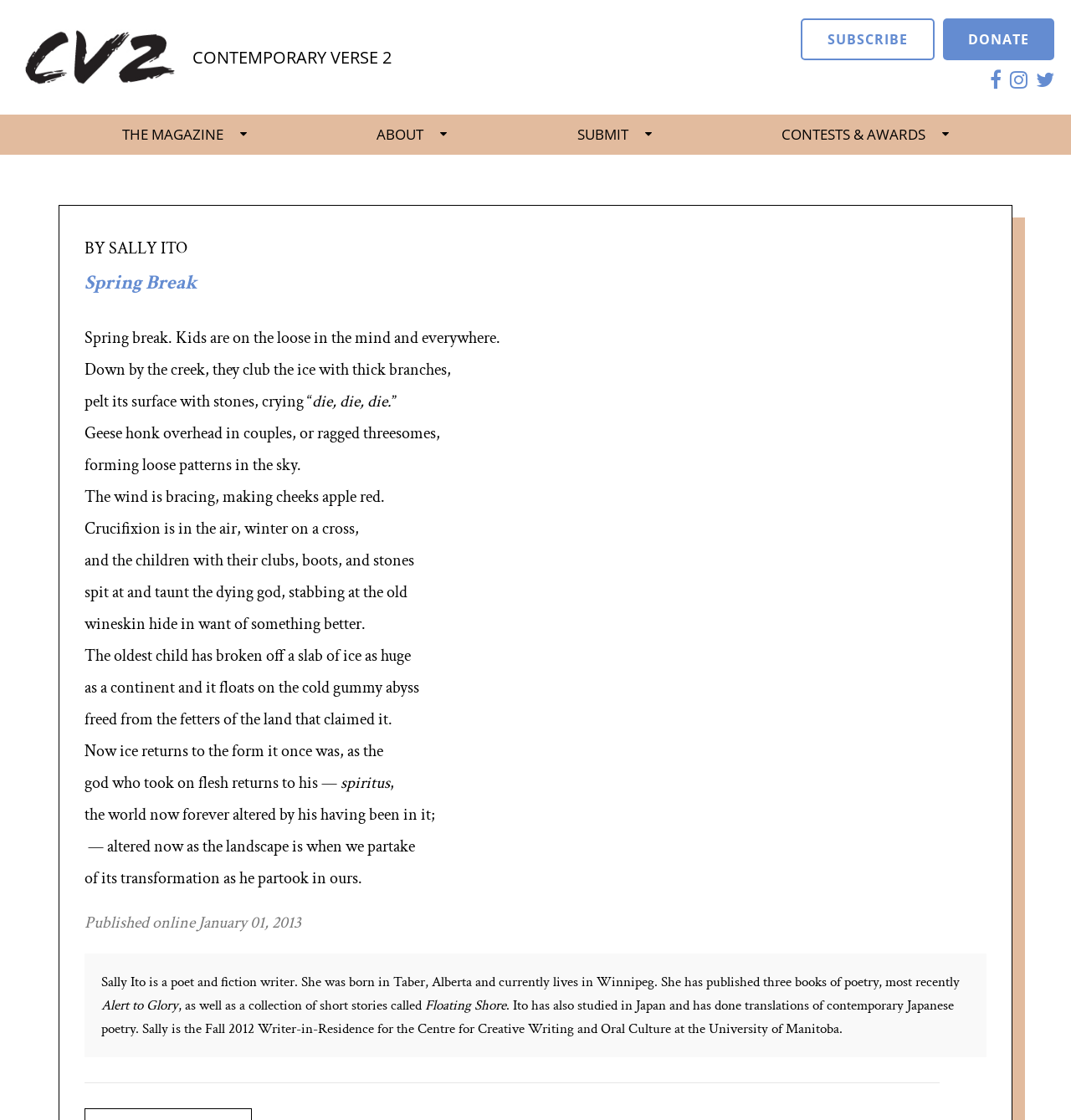Please identify the coordinates of the bounding box for the clickable region that will accomplish this instruction: "Read the poem 'Spring Break'".

[0.079, 0.242, 0.921, 0.263]